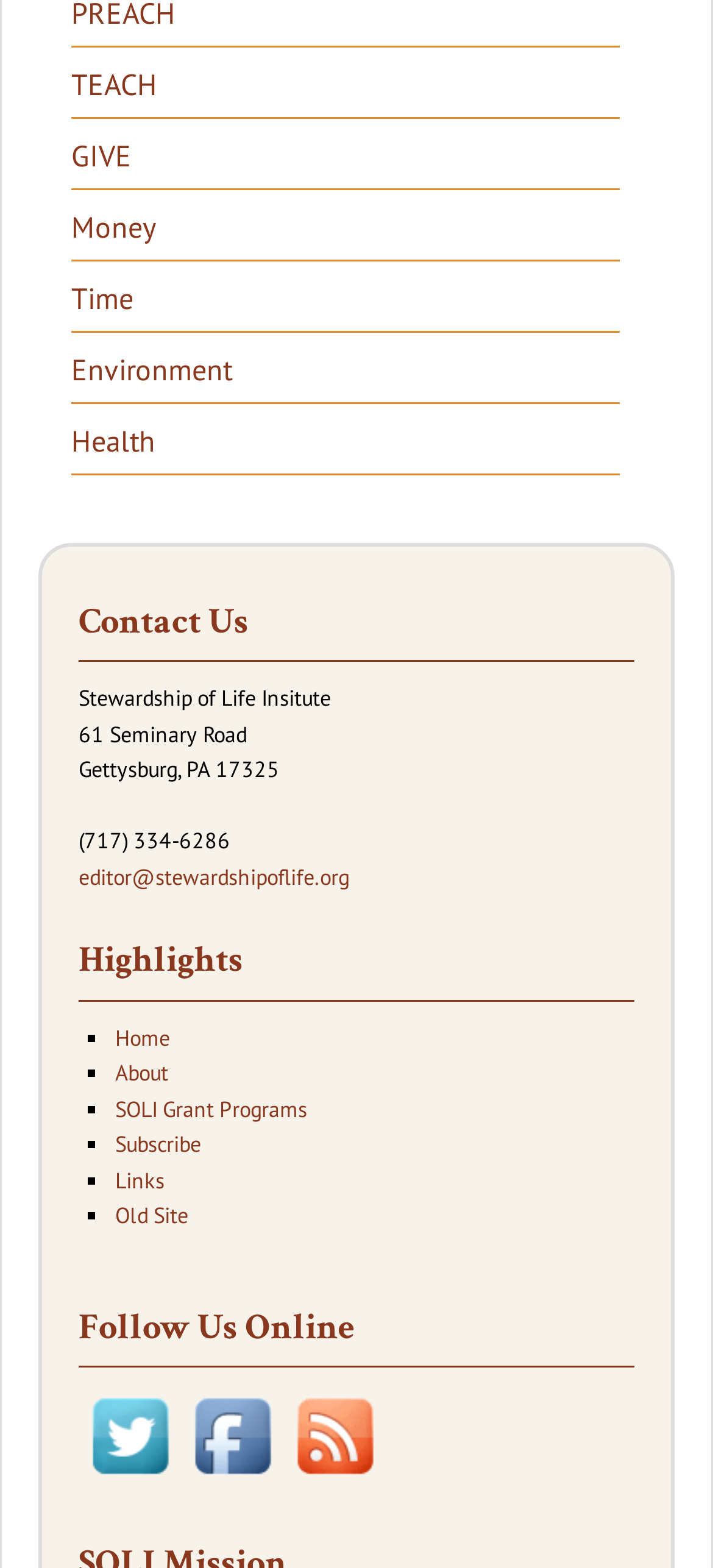Please specify the coordinates of the bounding box for the element that should be clicked to carry out this instruction: "Check Our Feed". The coordinates must be four float numbers between 0 and 1, formatted as [left, top, right, bottom].

[0.4, 0.884, 0.541, 0.948]